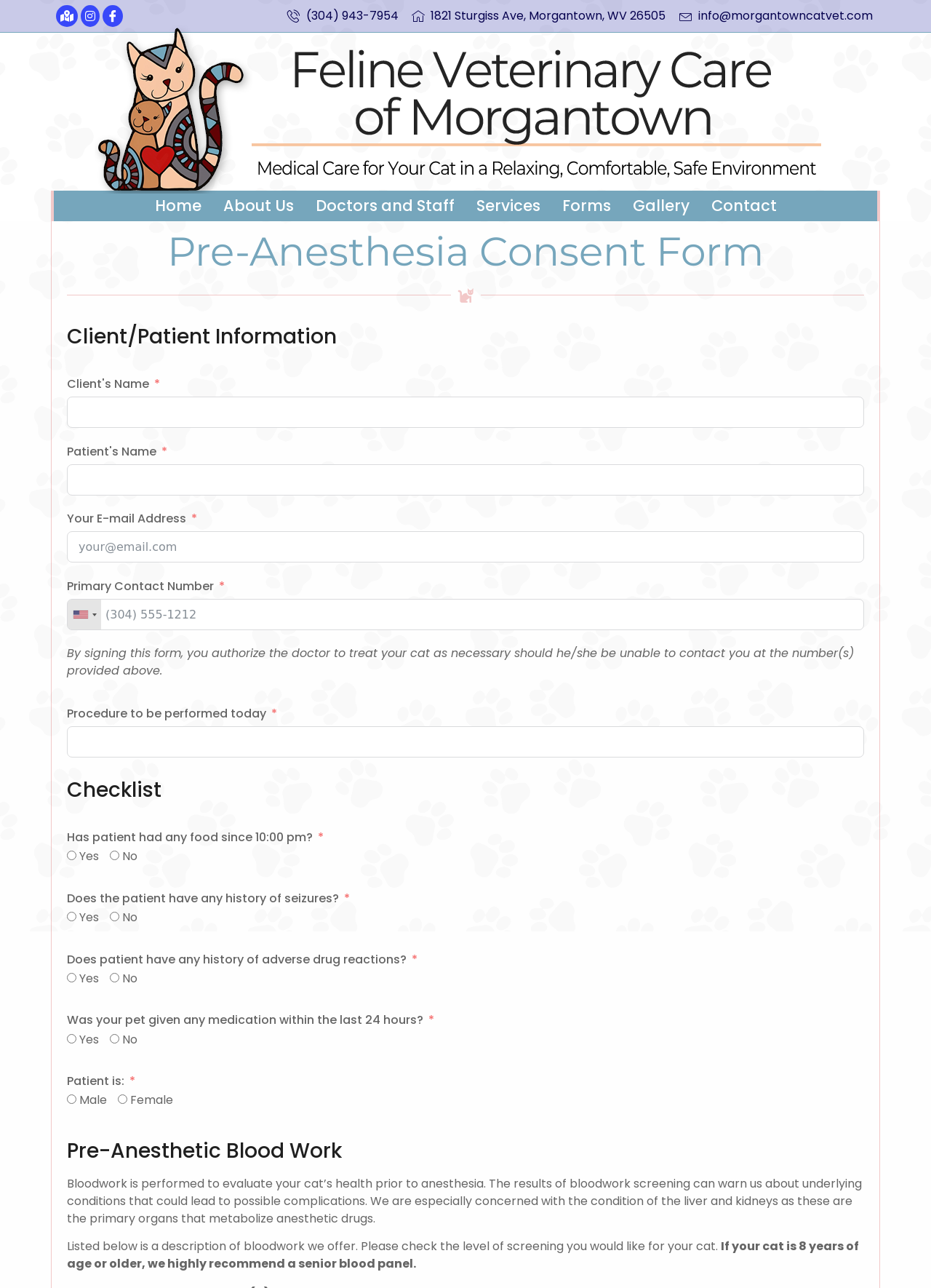Please identify the bounding box coordinates of the element's region that needs to be clicked to fulfill the following instruction: "Click Forms". The bounding box coordinates should consist of four float numbers between 0 and 1, i.e., [left, top, right, bottom].

[0.592, 0.148, 0.668, 0.172]